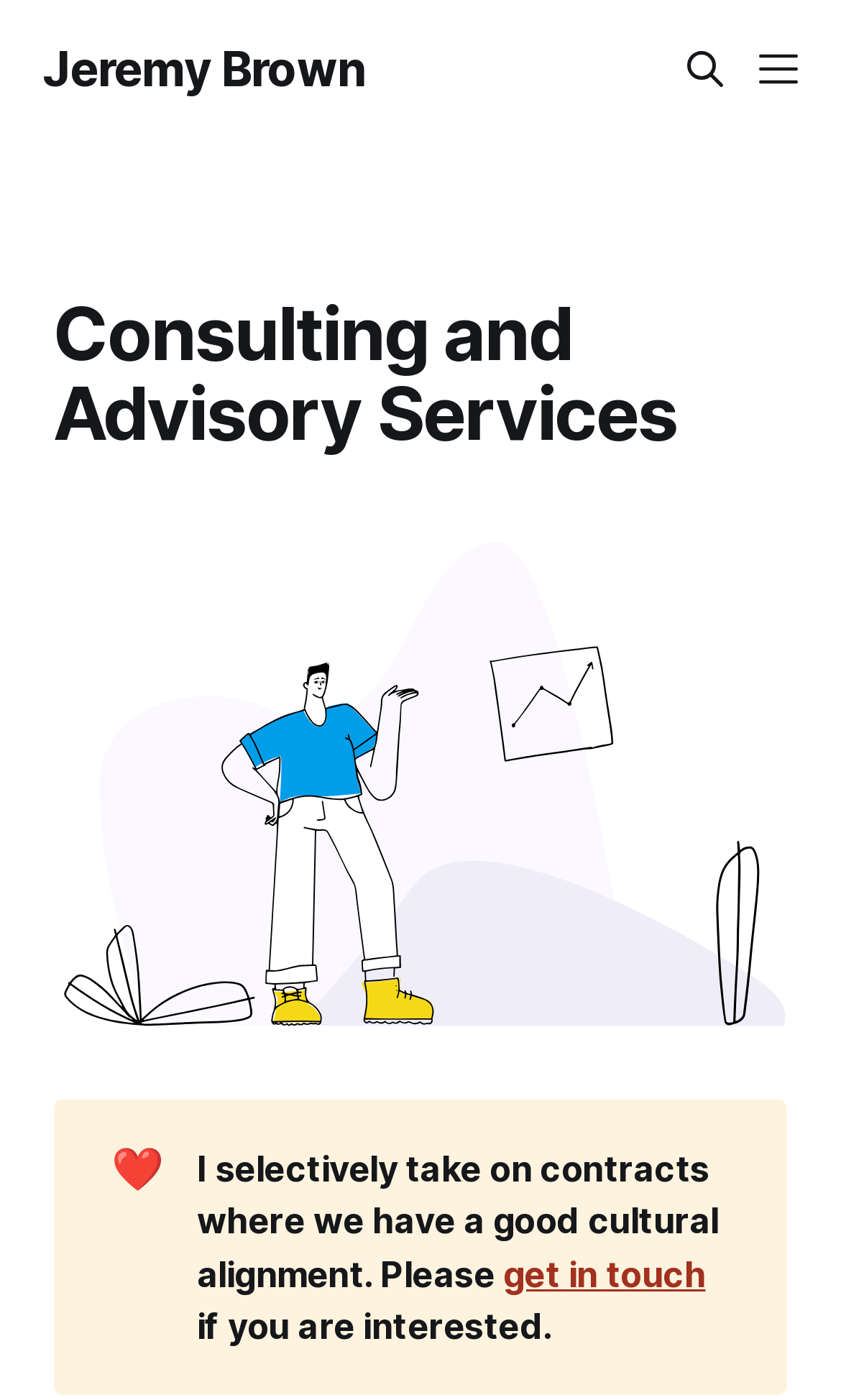Please determine the bounding box of the UI element that matches this description: get in touch. The coordinates should be given as (top-left x, top-left y, bottom-right x, bottom-right y), with all values between 0 and 1.

[0.598, 0.894, 0.839, 0.925]